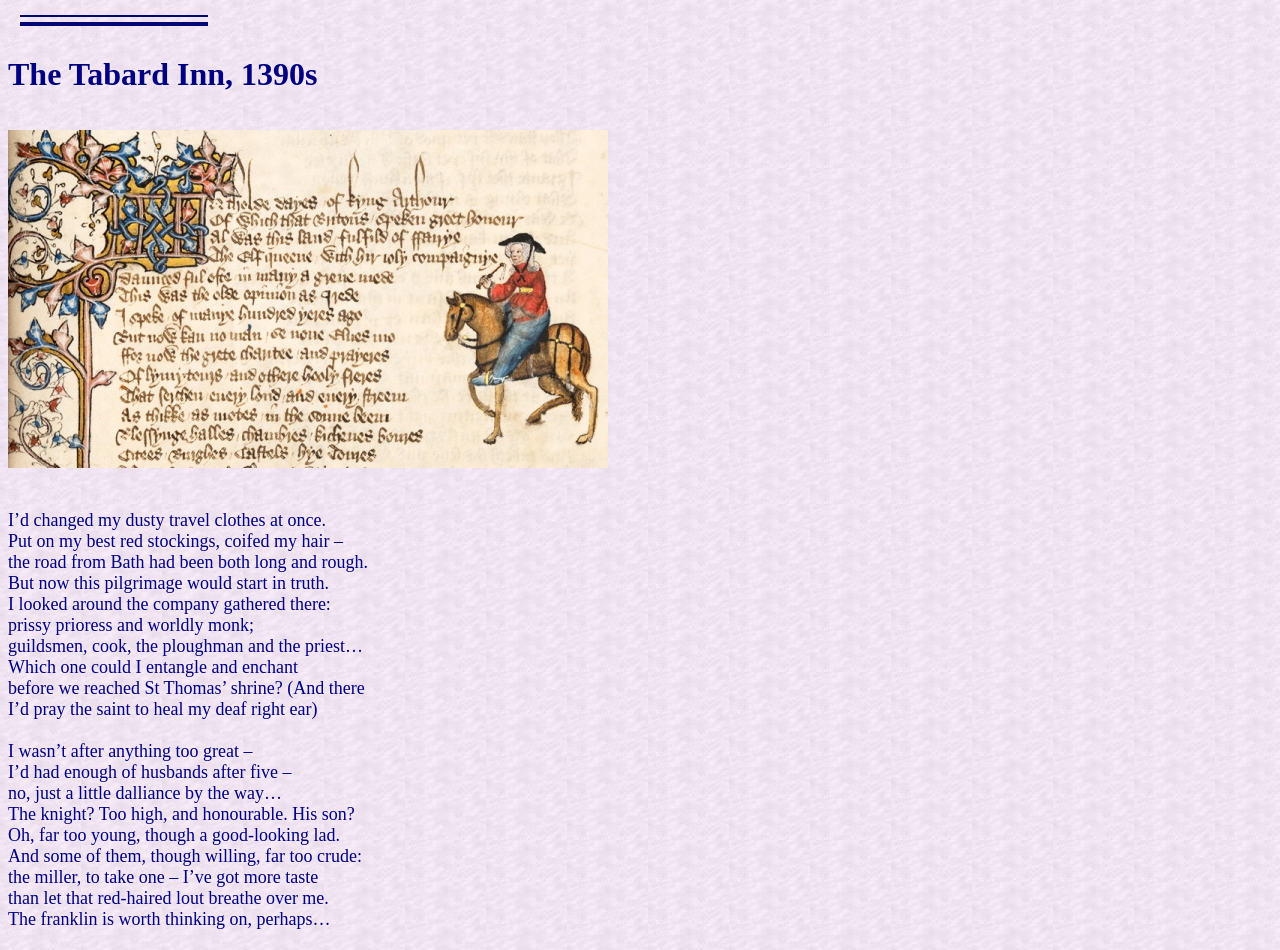Provide a one-word or short-phrase answer to the question:
What is the Wife of Bath's goal?

Romantic conquest